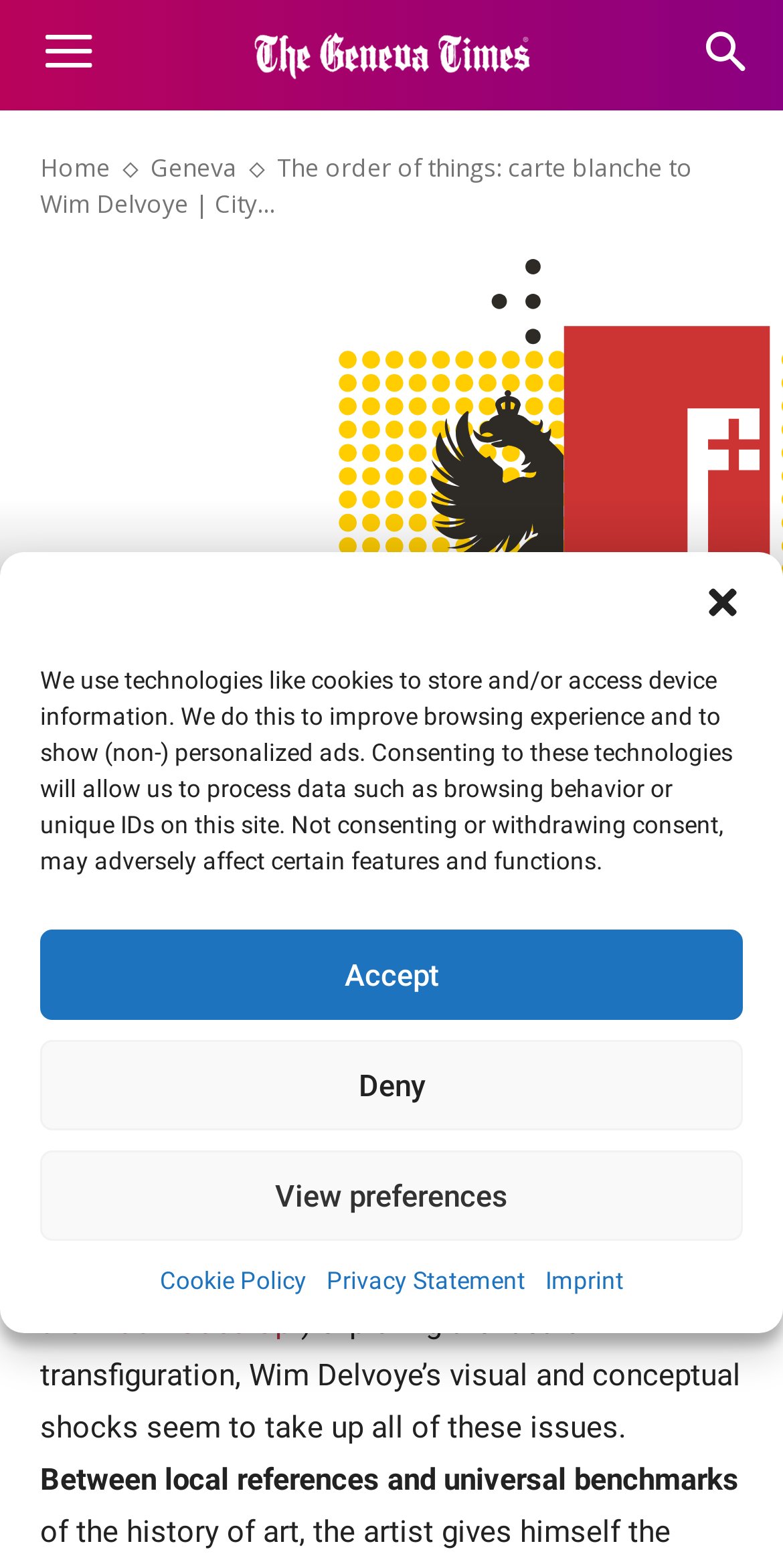Articulate a detailed summary of the webpage's content and design.

The webpage appears to be an article or news page about an art exhibition, specifically "The order of things: carte blanche to Wim Delvoye" in the City of Geneva. At the top of the page, there is a logo and a navigation menu with links to "Home", "Geneva", and "News Desk". Below the navigation menu, the title of the article "The order of things: carte blanche to Wim Delvoye | City of Geneva" is prominently displayed.

The main content of the article is divided into paragraphs of text, with links to related articles or exhibitions scattered throughout. The text describes the work of various artists, including Jakob Lena Knebl, Jean-Hubert Martin, and Ugo Rondinone, and how they relate to Wim Delvoye's exhibition. There are also links to external sites, such as the exhibition site and cookie policy.

A cookie consent dialog box is displayed at the top of the page, with buttons to accept, deny, or view preferences. This dialog box is accompanied by a description of the cookies used on the site and links to the cookie policy and privacy statement.

There are several images on the page, including the logo, an image associated with the "News Desk" link, and possibly others that are not explicitly described in the accessibility tree. Overall, the page appears to be a well-structured and informative article about an art exhibition.